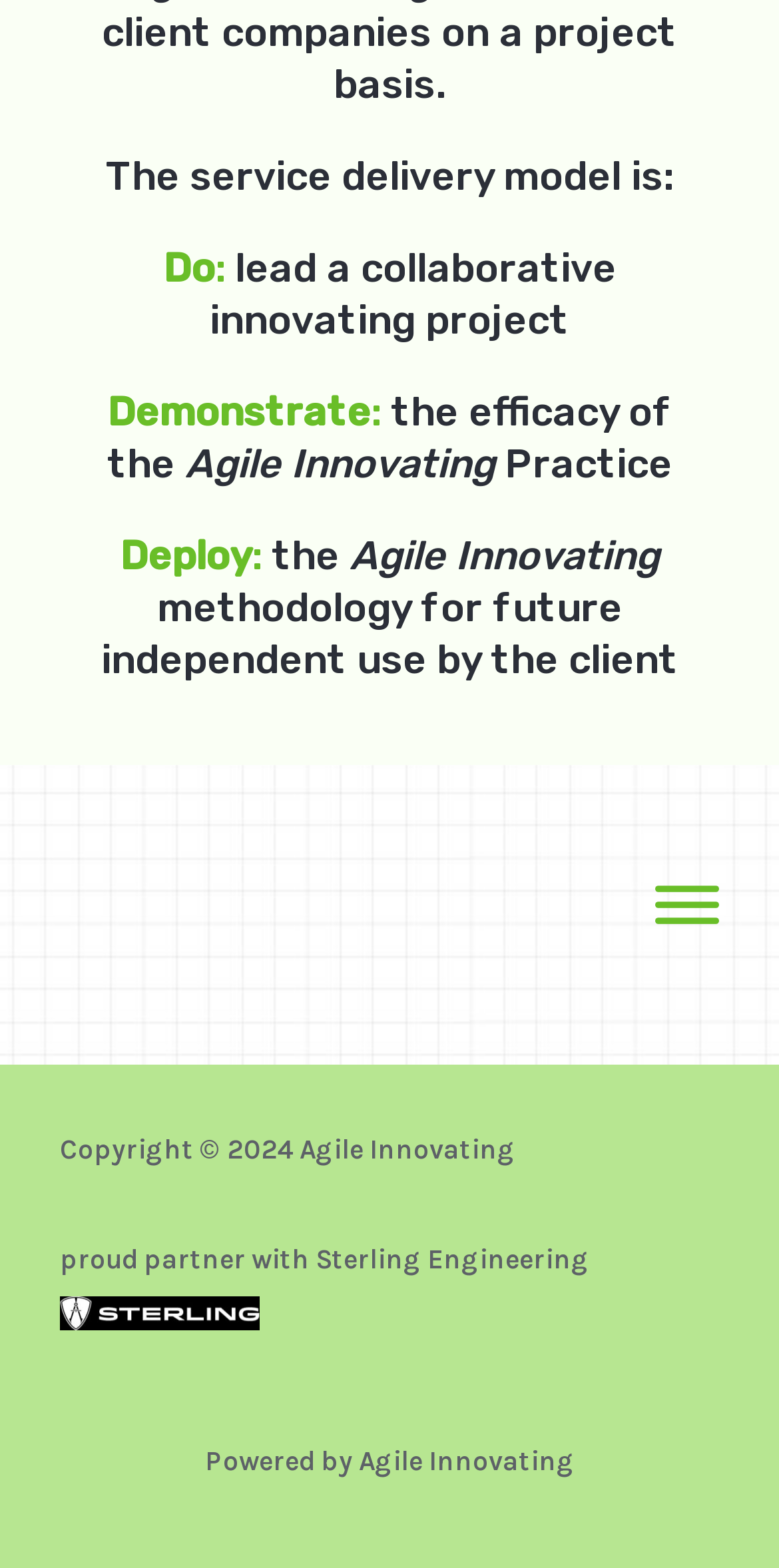Extract the bounding box coordinates for the UI element described as: "aria-label="Toggle Menu"".

[0.841, 0.565, 0.923, 0.589]